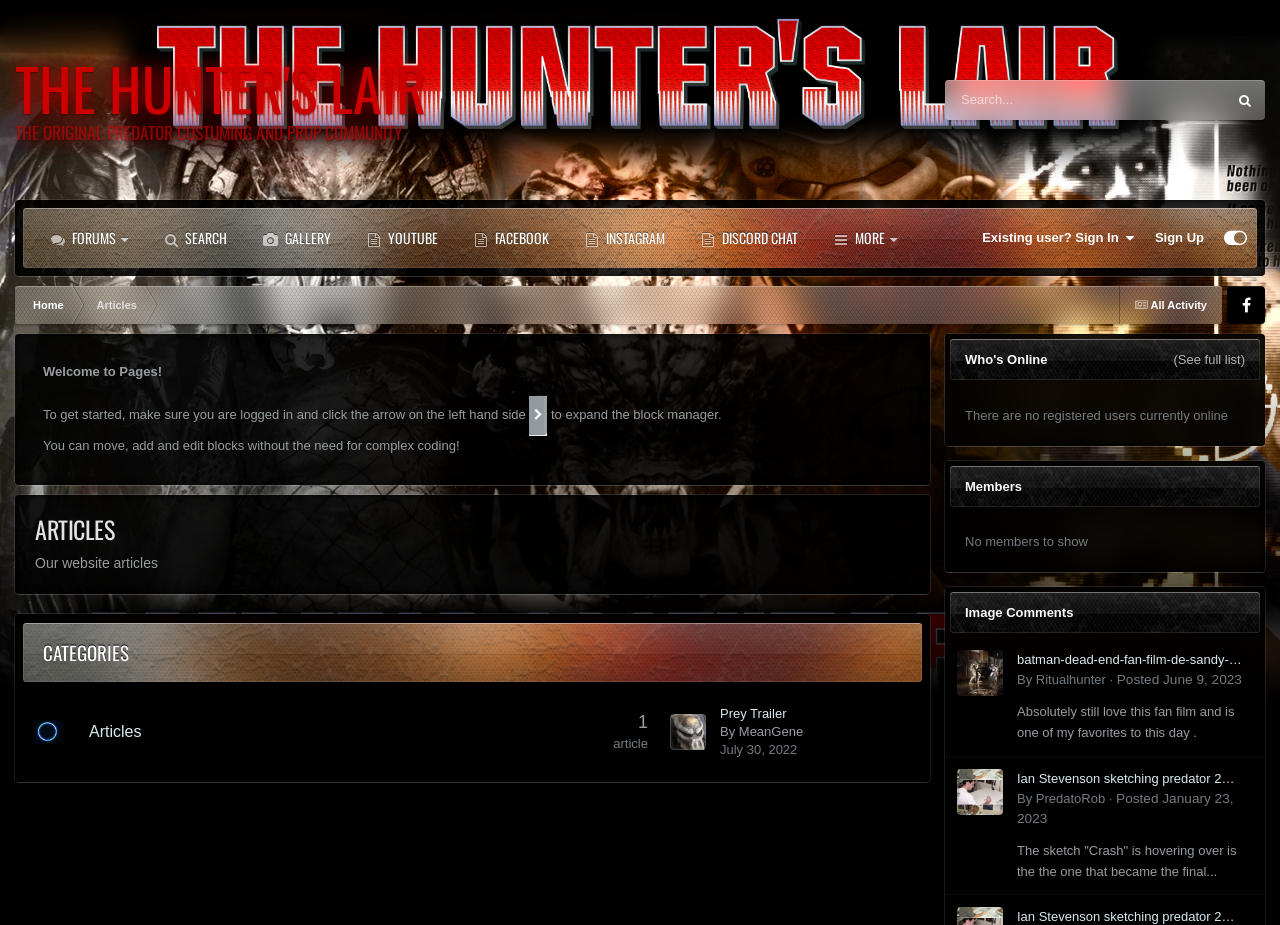Identify the bounding box coordinates of the clickable region to carry out the given instruction: "View all activity".

[0.875, 0.309, 0.955, 0.35]